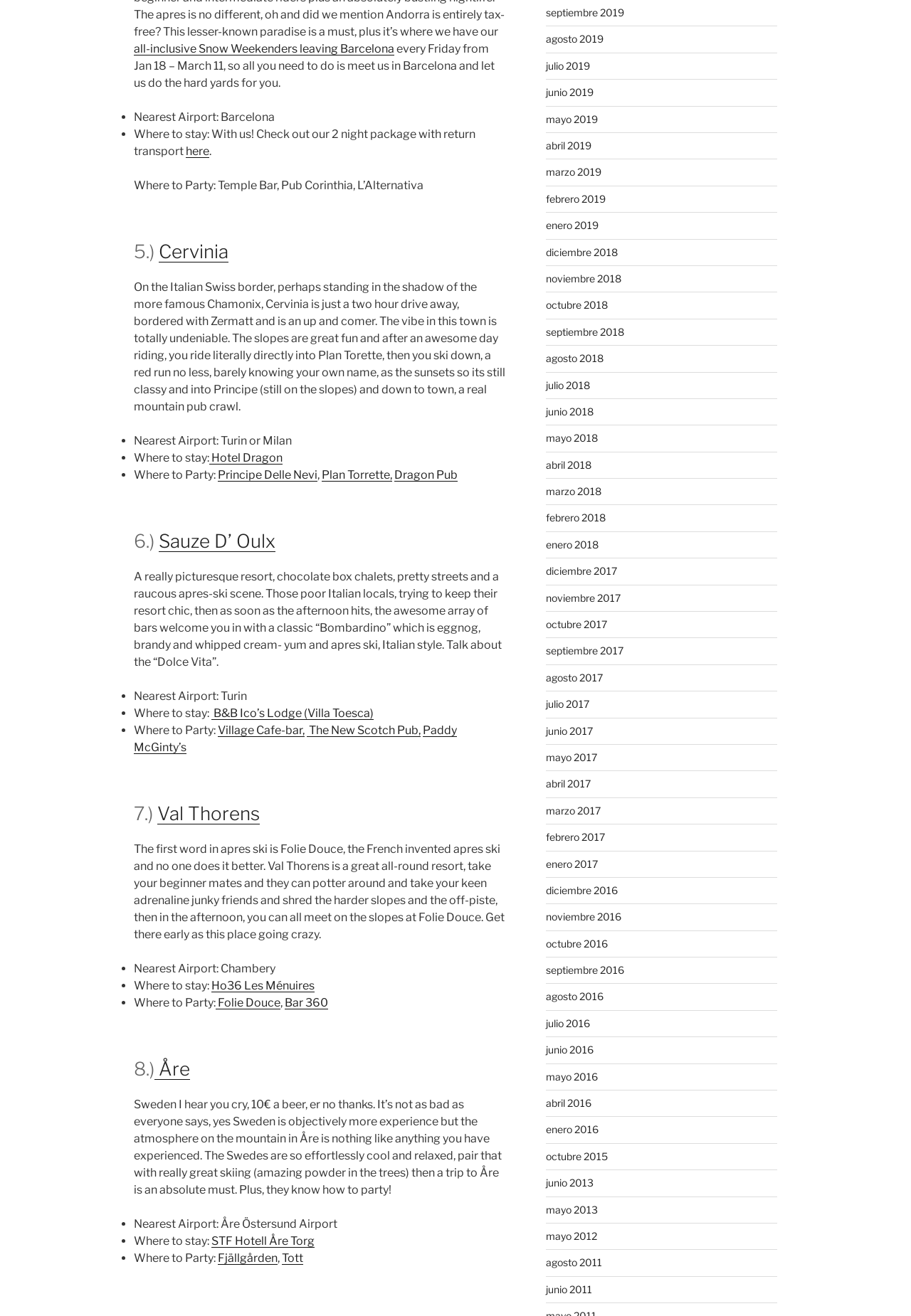Determine the bounding box coordinates for the area that should be clicked to carry out the following instruction: "Read more about 'Cervinia'".

[0.174, 0.183, 0.251, 0.2]